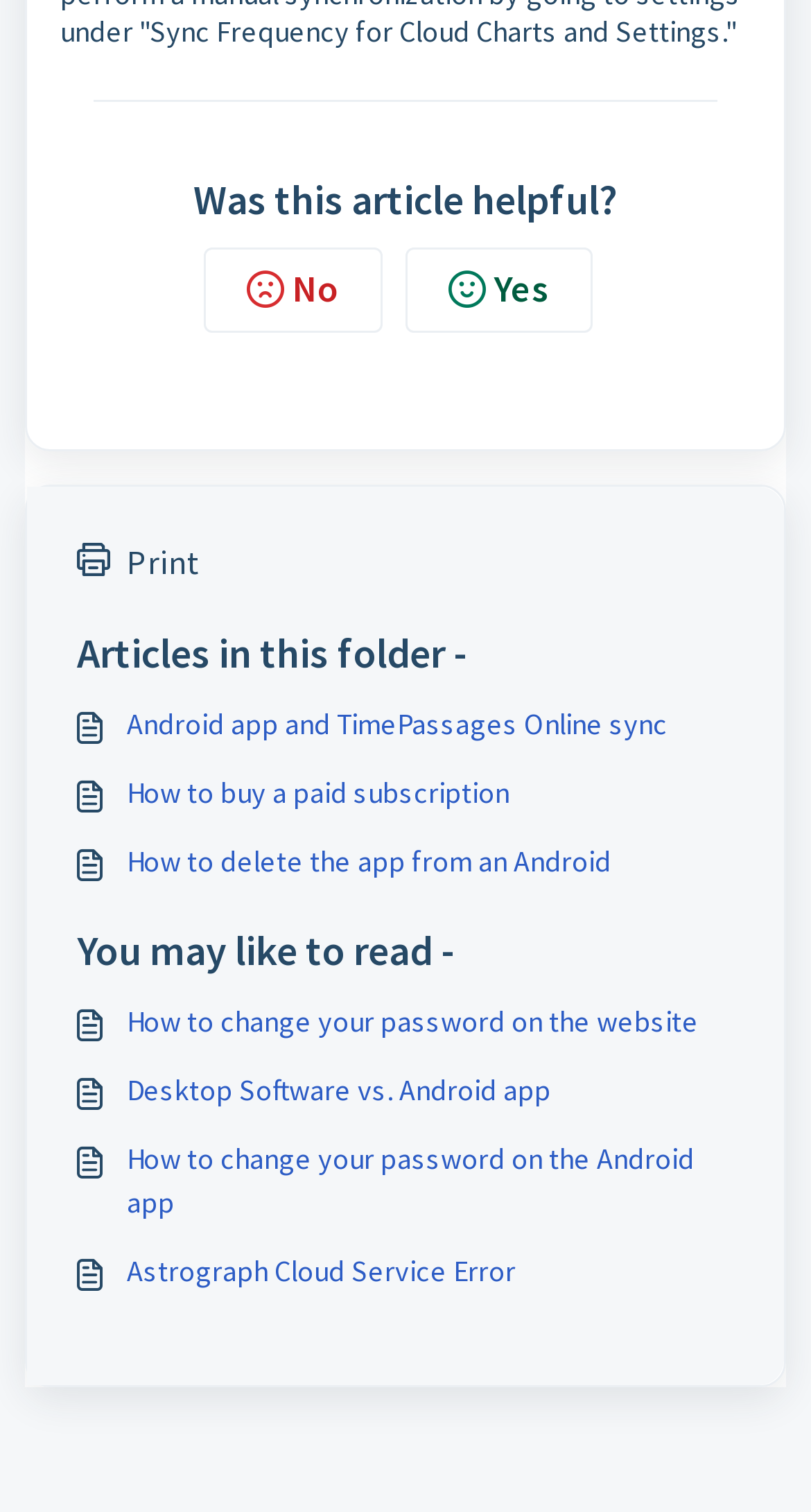Using the provided description: "Astrograph Cloud Service Error", find the bounding box coordinates of the corresponding UI element. The output should be four float numbers between 0 and 1, in the format [left, top, right, bottom].

[0.095, 0.826, 0.905, 0.855]